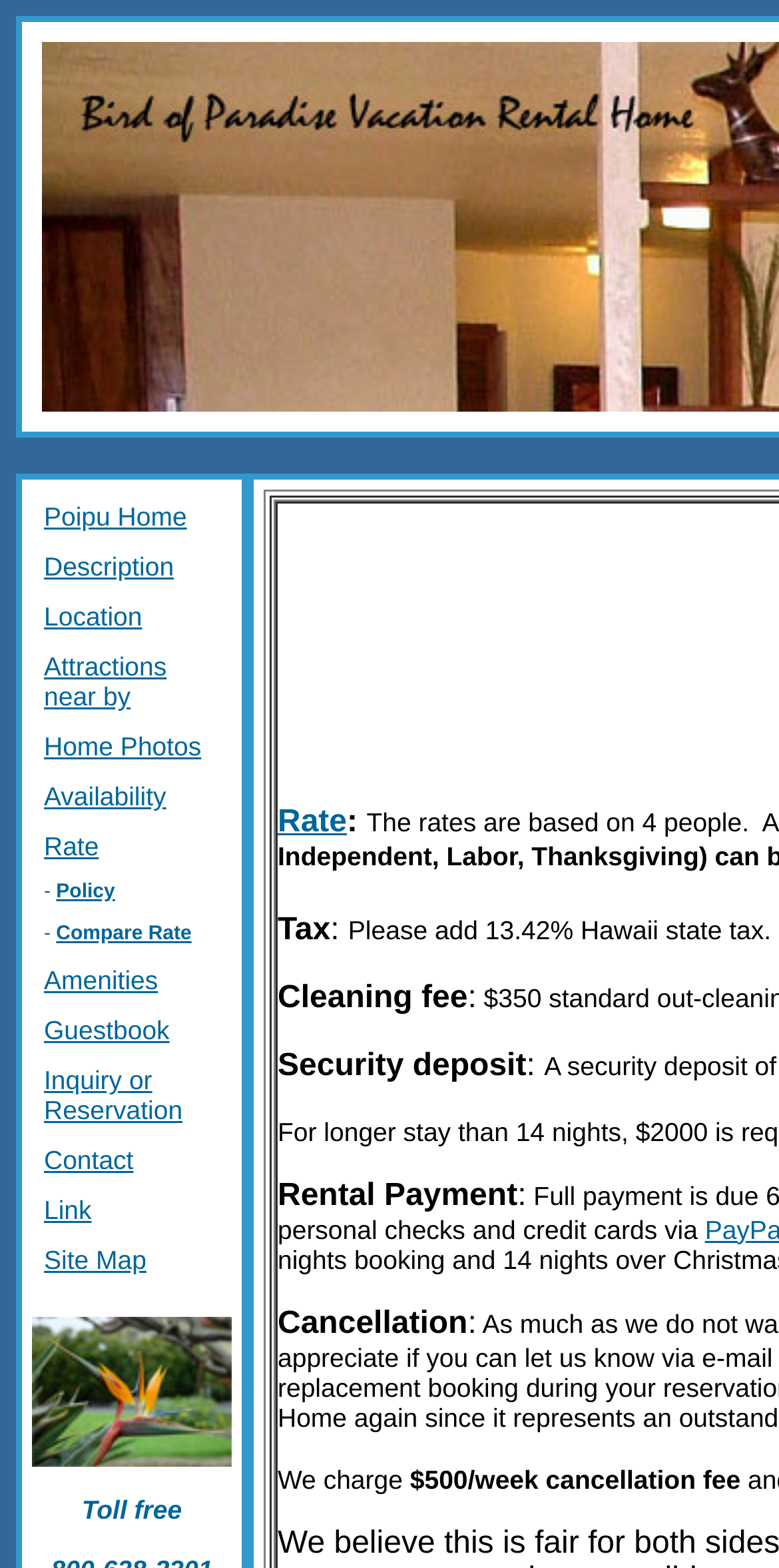Give a comprehensive overview of the webpage, including key elements.

This webpage is about a vacation rental home in Poipu, Kauai, Hawaii. At the top, there is a title "Policy to rent Poipu Kauai vacation rental home featuring BIRD of PARADISE Vacation Rental HOME in Poipu Resort, kauai, Hawaii :Rent by owner". Below the title, there is a table with multiple rows, each containing a link to a different section of the webpage, such as "Description", "Location", "Attractions near by", "Home Photos", "Availability", "Rate", "Policy", "Compare Rate", "Amenities", "Guestbook", "Inquiry or Reservation", "Contact", "Link", and "Site Map".

To the right of the table, there is a link "Aloha and Mahalo for visiting Bird of Paradise home in Poipu Kauai Hawaii" and an image with the same description. At the bottom of the page, there is a section with various details about the rental, including toll-free information, rate details, tax information, cleaning fee, security deposit, rental payment, and cancellation policy.